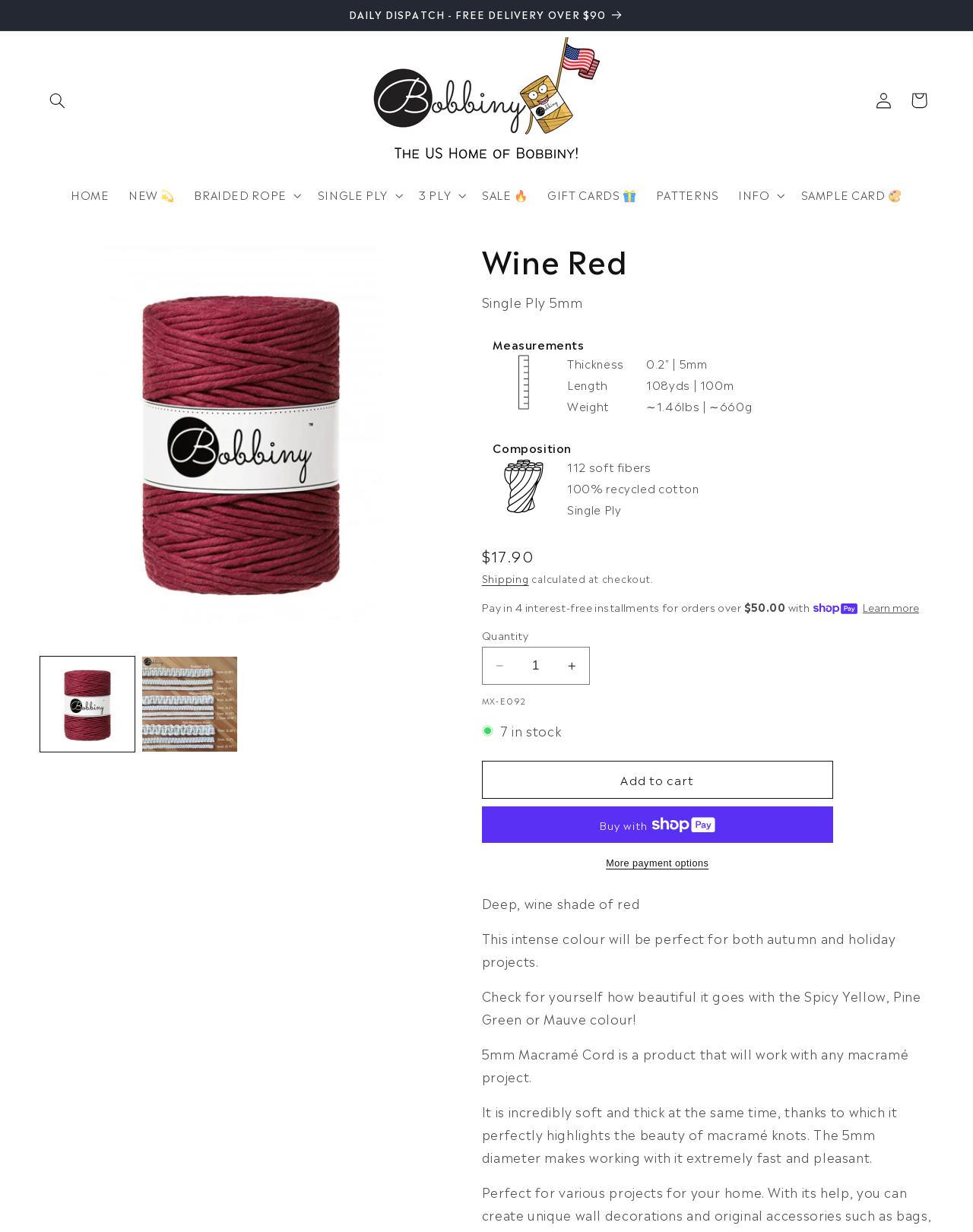Reply to the question with a brief word or phrase: What is the color of the product?

Wine Red